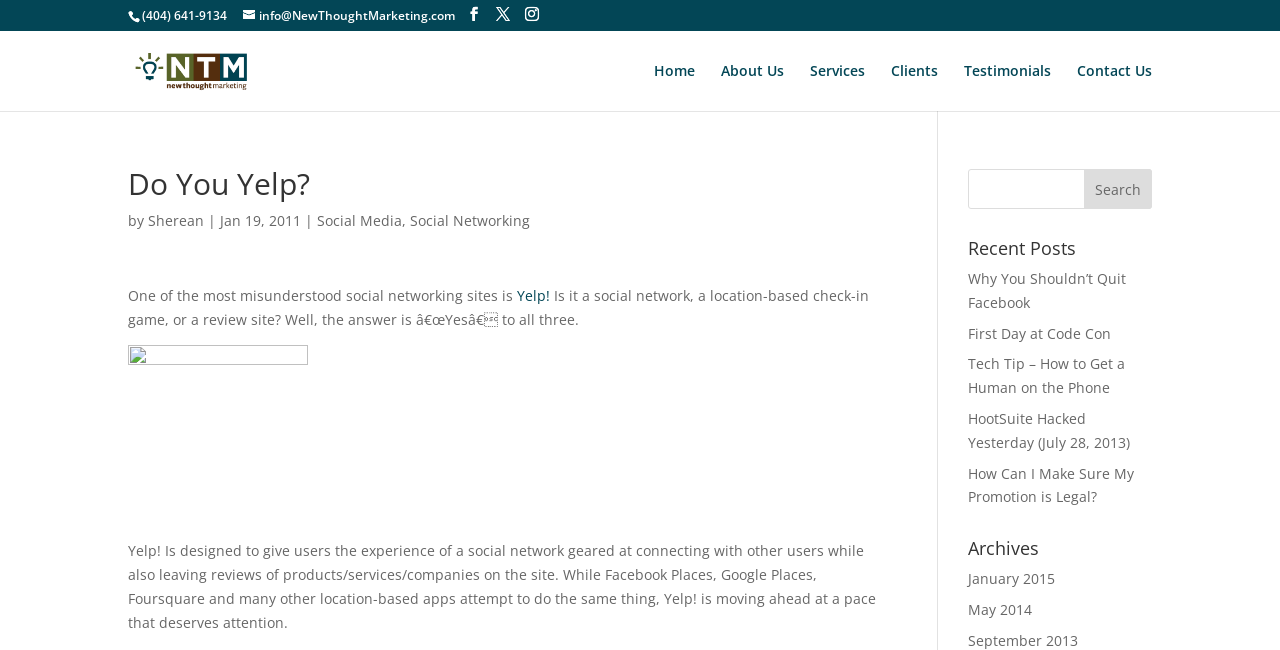Locate the UI element that matches the description Why You Shouldn’t Quit Facebook in the webpage screenshot. Return the bounding box coordinates in the format (top-left x, top-left y, bottom-right x, bottom-right y), with values ranging from 0 to 1.

[0.756, 0.414, 0.88, 0.48]